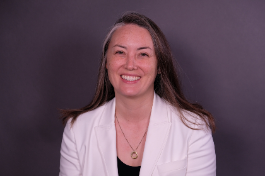When did Dr. Cheung take on the interim directorship role?
Please use the image to provide an in-depth answer to the question.

The caption states that Dr. Cheung recently took on the interim directorship role as of September 1, 2023, which provides the specific date of her appointment.